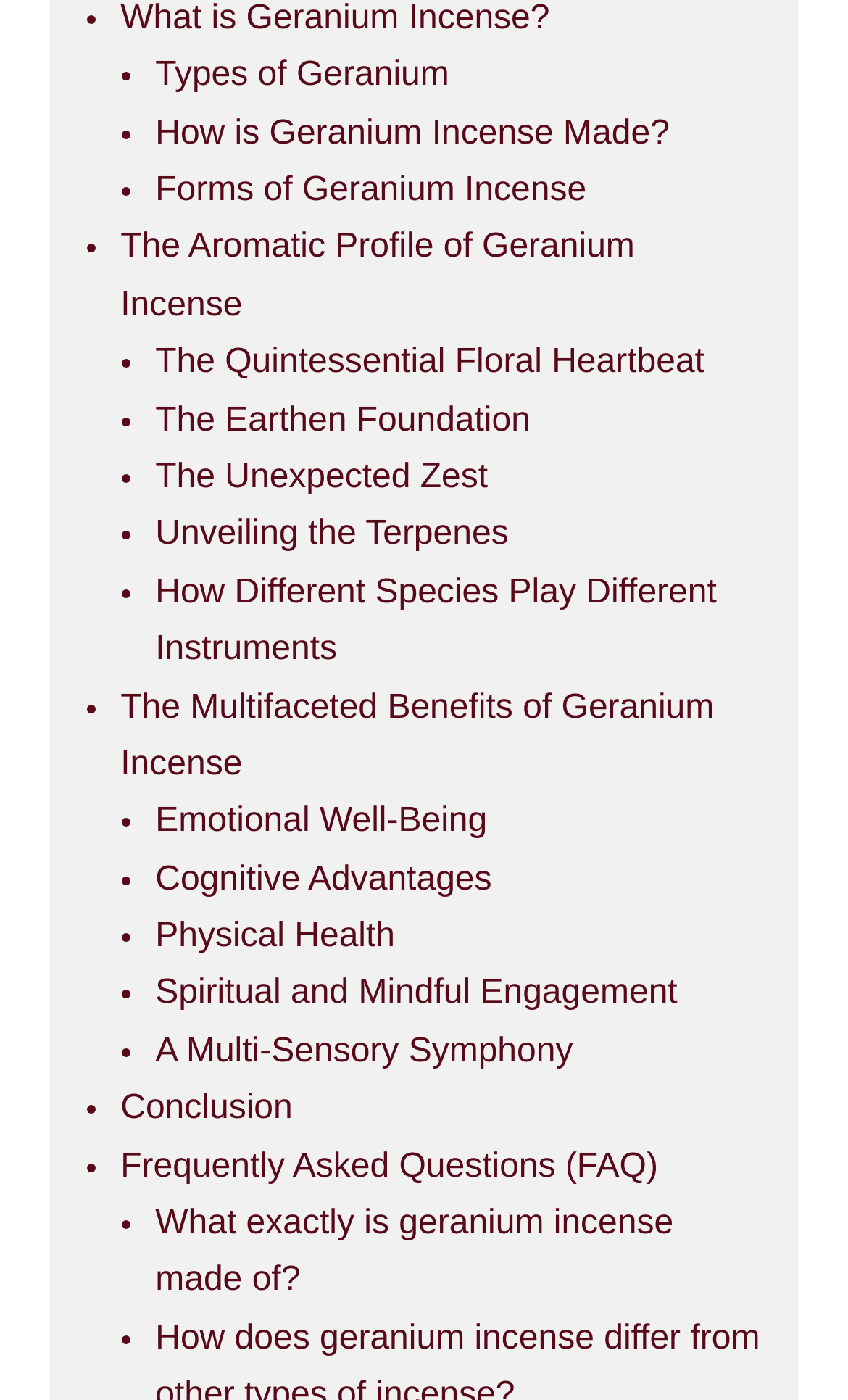Can you find the bounding box coordinates of the area I should click to execute the following instruction: "Learn about 'Emotional Well-Being'"?

[0.183, 0.574, 0.575, 0.6]